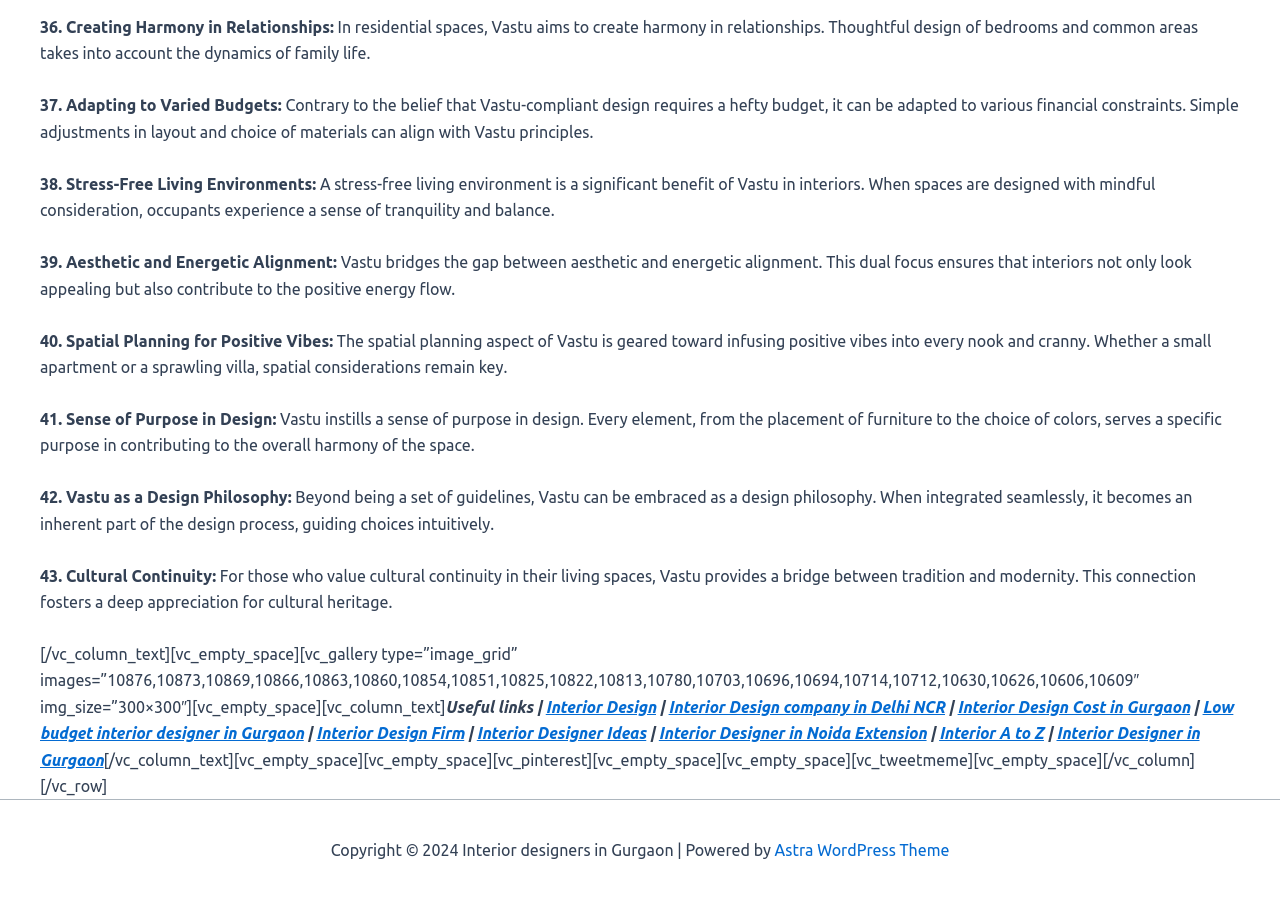Please identify the bounding box coordinates of the region to click in order to complete the given instruction: "Click on 'Interior Design Cost in Gurgaon'". The coordinates should be four float numbers between 0 and 1, i.e., [left, top, right, bottom].

[0.748, 0.775, 0.93, 0.795]